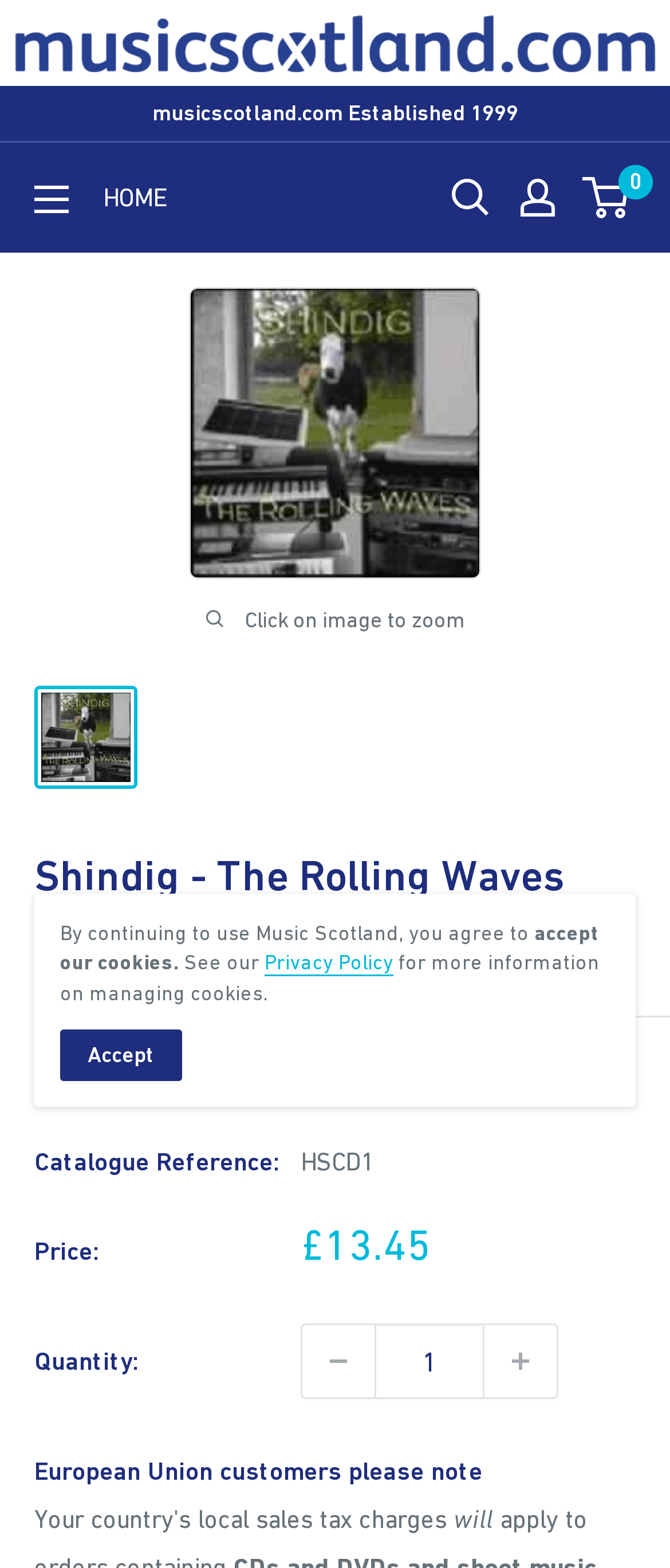Determine which piece of text is the heading of the webpage and provide it.

Shindig - The Rolling Waves